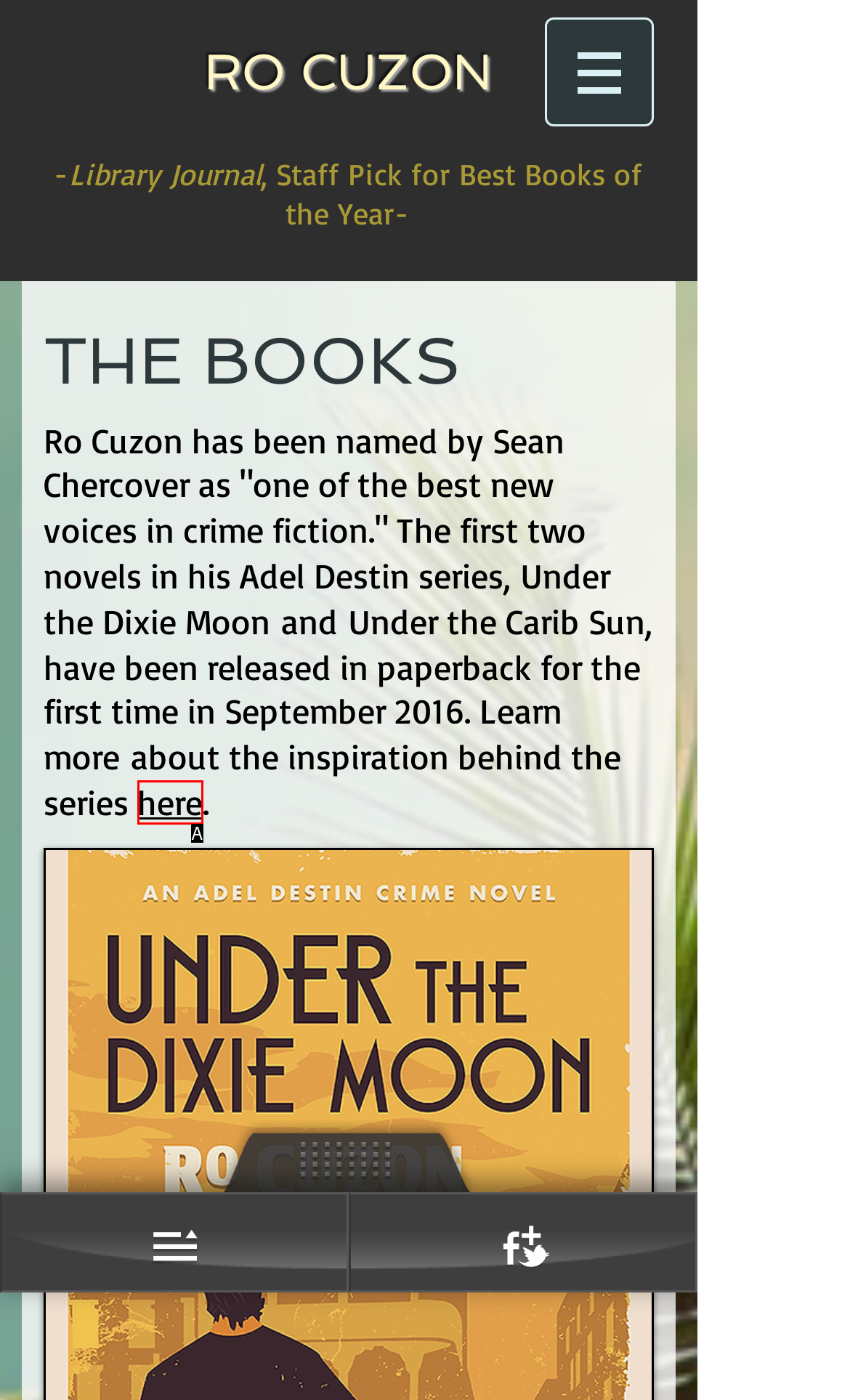Match the description: here to the appropriate HTML element. Respond with the letter of your selected option.

A